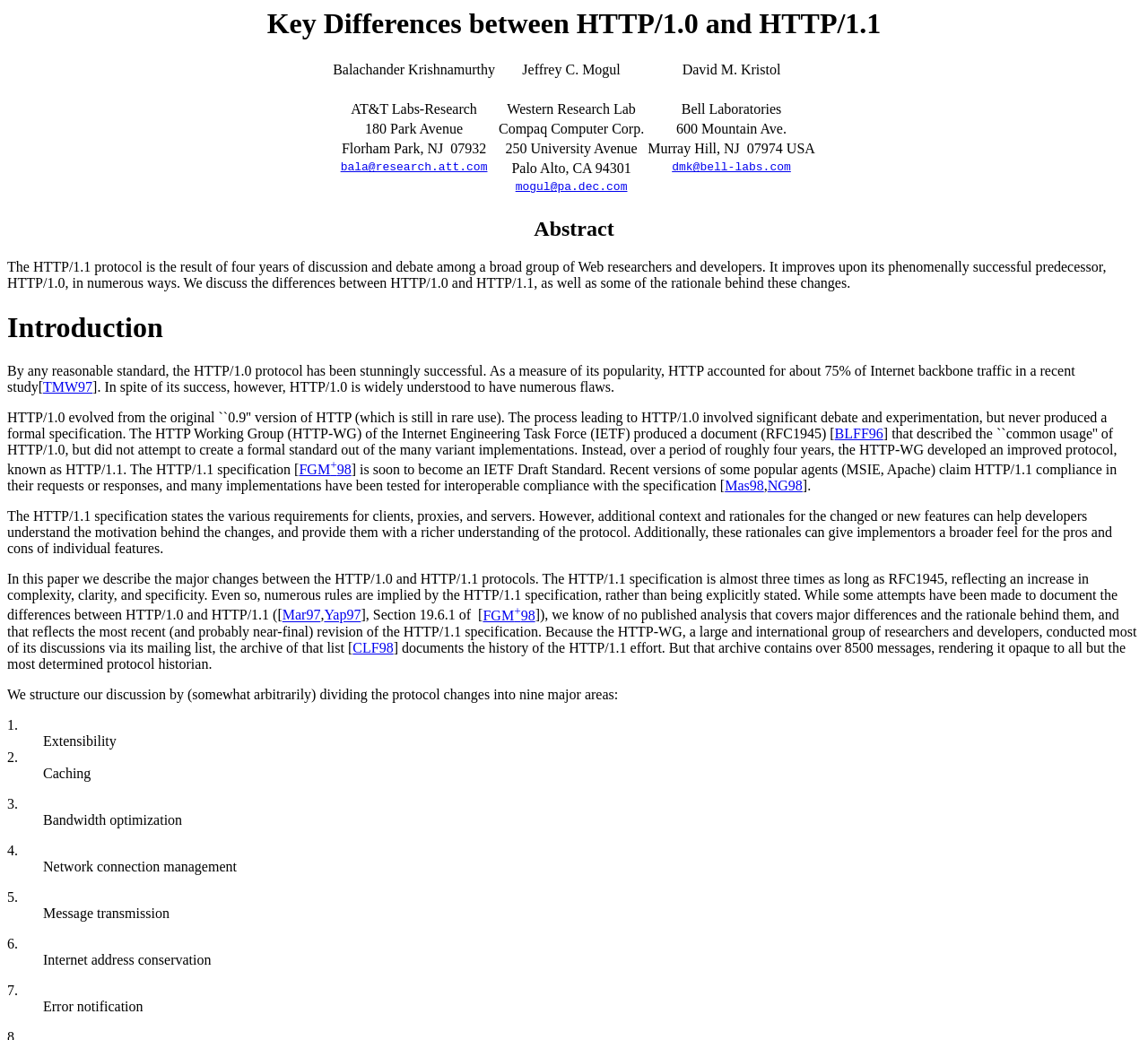Determine the bounding box coordinates of the clickable region to execute the instruction: "Click the link 'TMW97'". The coordinates should be four float numbers between 0 and 1, denoted as [left, top, right, bottom].

[0.038, 0.365, 0.081, 0.379]